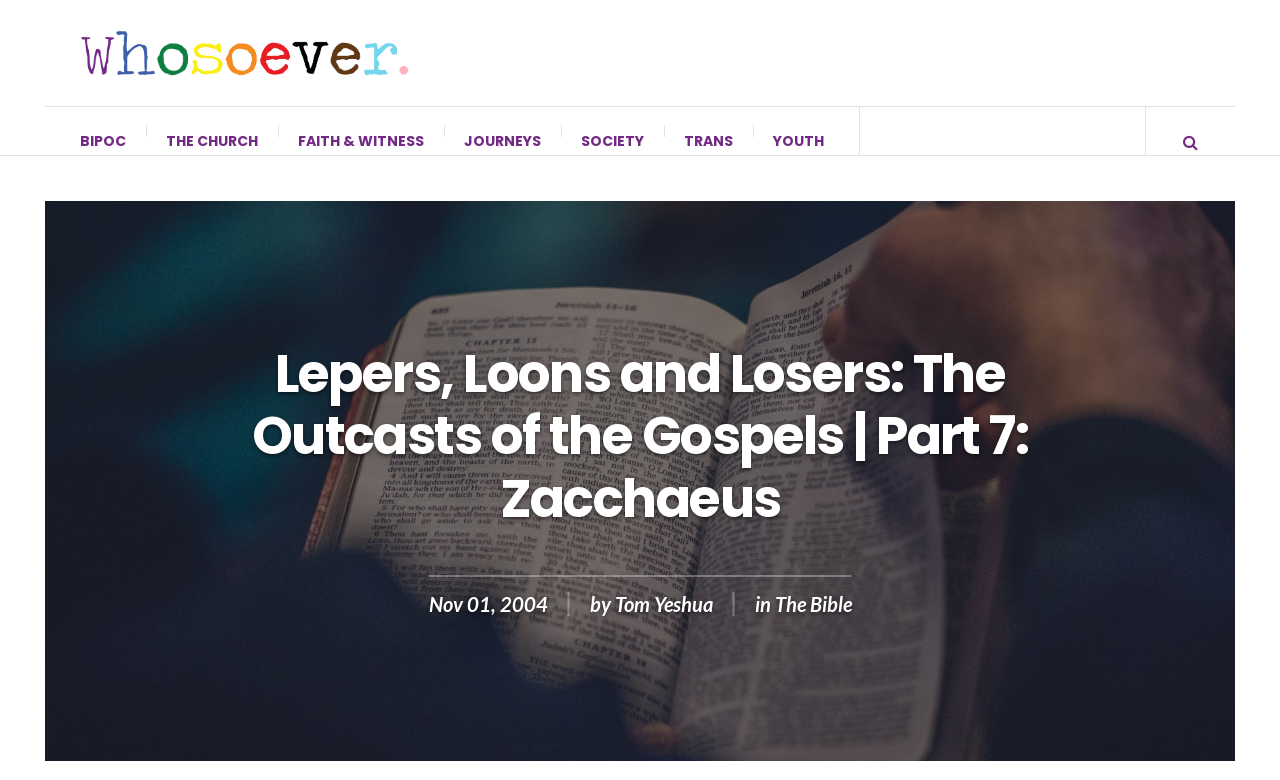Please pinpoint the bounding box coordinates for the region I should click to adhere to this instruction: "check the publication date".

[0.335, 0.785, 0.445, 0.815]